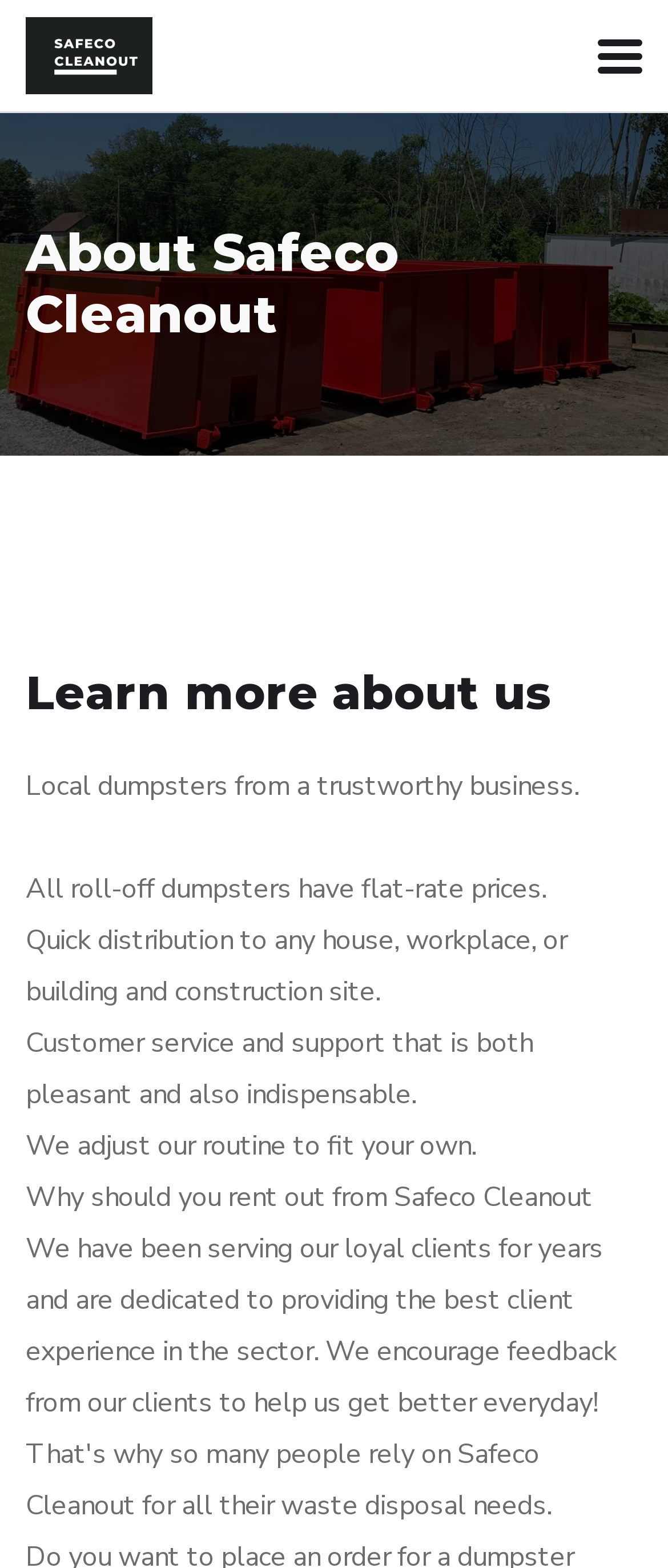What is the company name on the logo?
Kindly offer a comprehensive and detailed response to the question.

I looked at the image element with the bounding box coordinates [0.038, 0.011, 0.228, 0.06] and saw that it is a logo with the text 'Safeco Cleanout'.